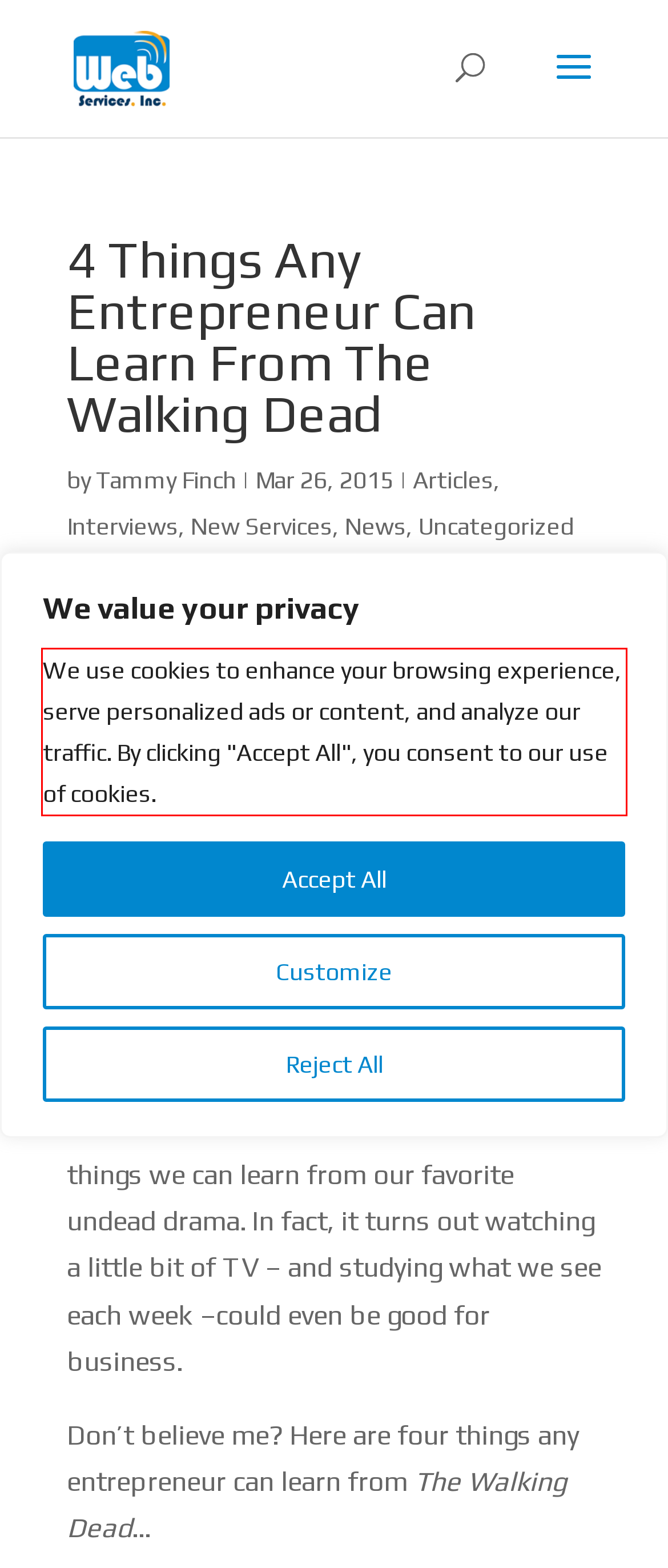Using the provided webpage screenshot, recognize the text content in the area marked by the red bounding box.

We use cookies to enhance your browsing experience, serve personalized ads or content, and analyze our traffic. By clicking "Accept All", you consent to our use of cookies.